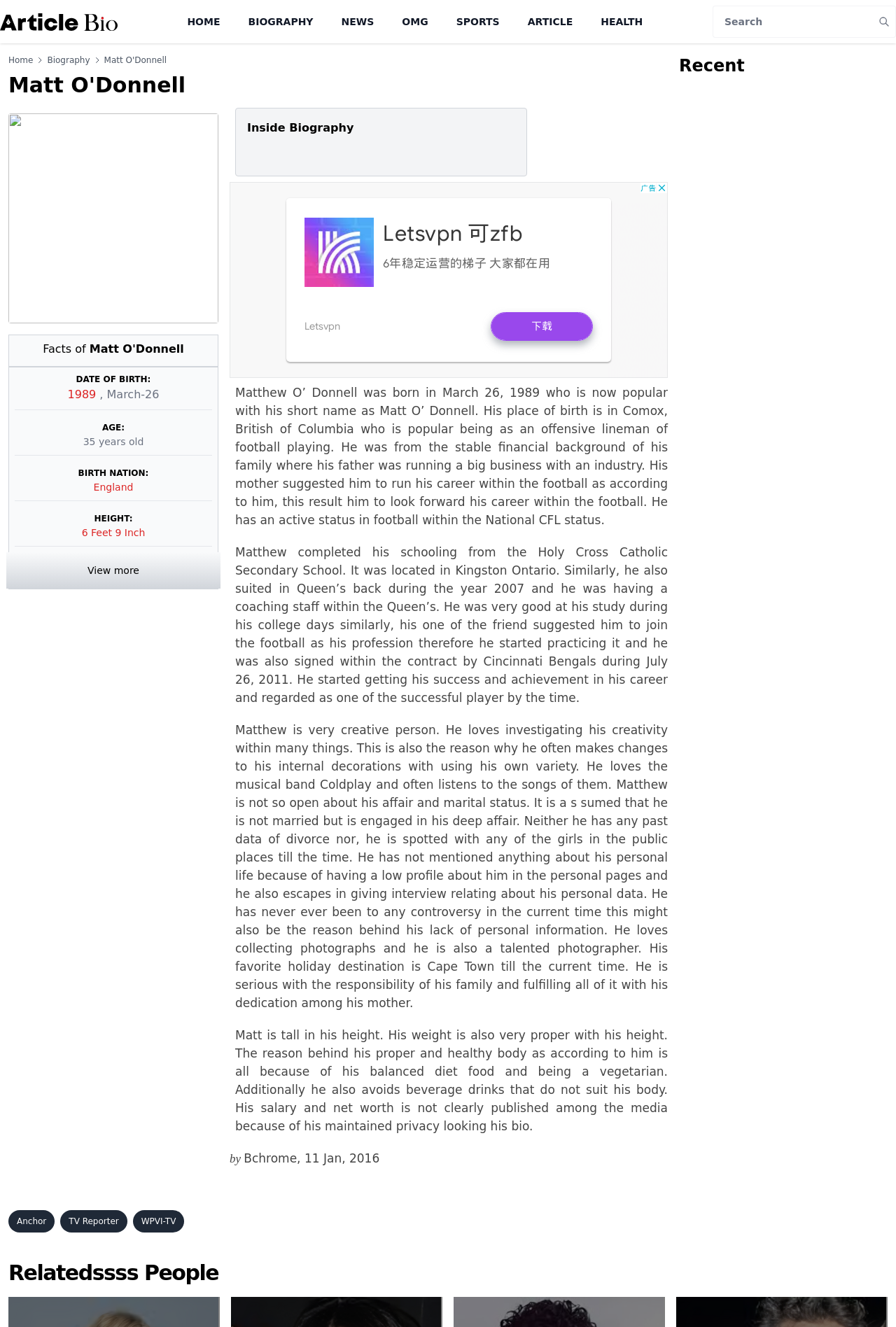Provide the bounding box coordinates of the area you need to click to execute the following instruction: "Go to the home page".

[0.209, 0.012, 0.246, 0.021]